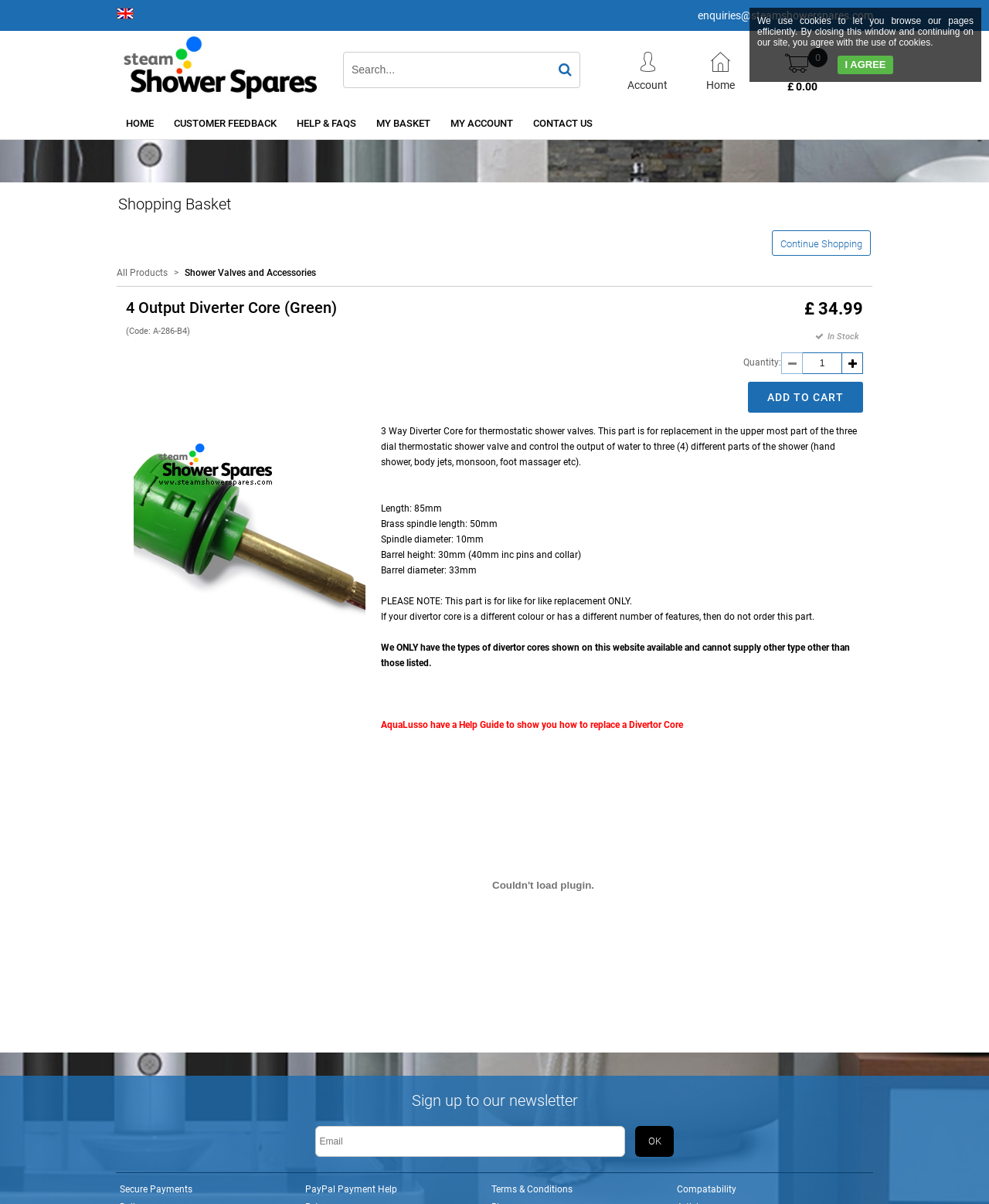Determine the bounding box coordinates of the section I need to click to execute the following instruction: "View shopping basket". Provide the coordinates as four float numbers between 0 and 1, i.e., [left, top, right, bottom].

[0.37, 0.09, 0.445, 0.116]